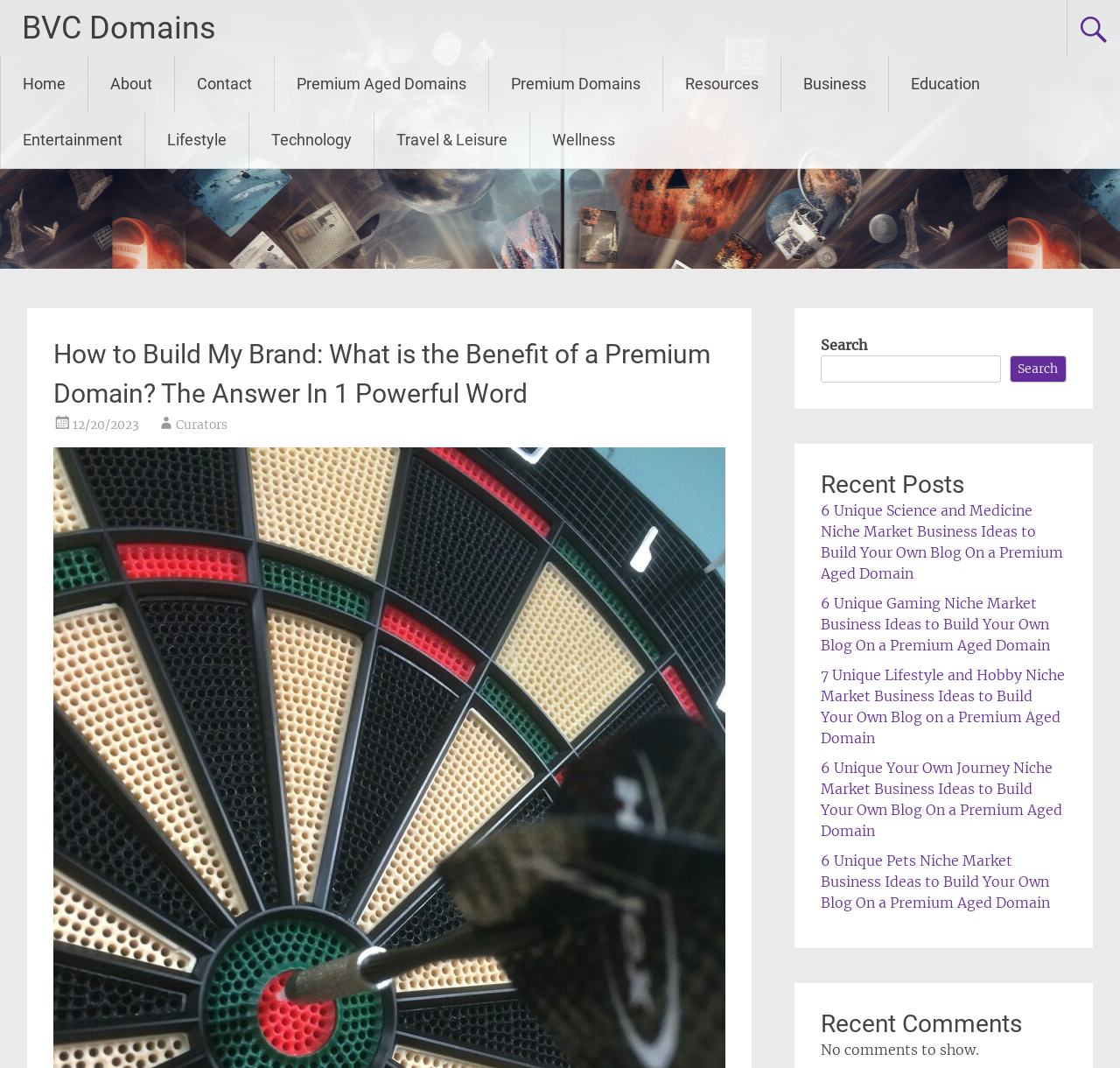Answer in one word or a short phrase: 
What is the name of the website?

BVC Domains